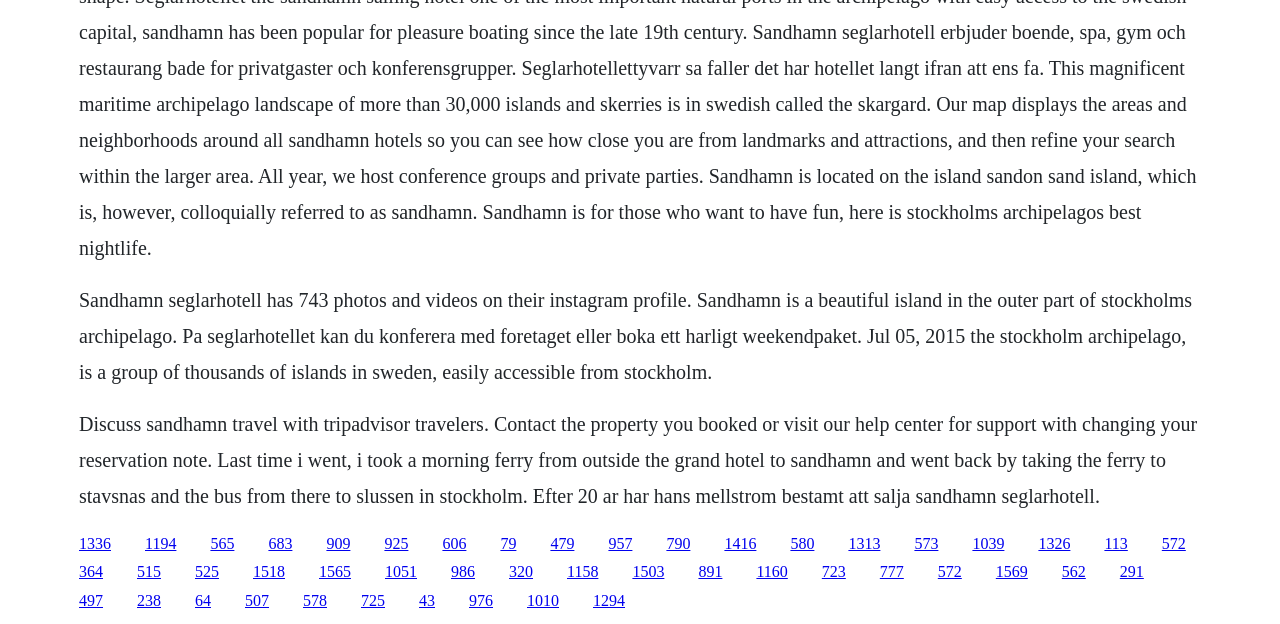Using the description: "1160", identify the bounding box of the corresponding UI element in the screenshot.

[0.591, 0.903, 0.615, 0.93]